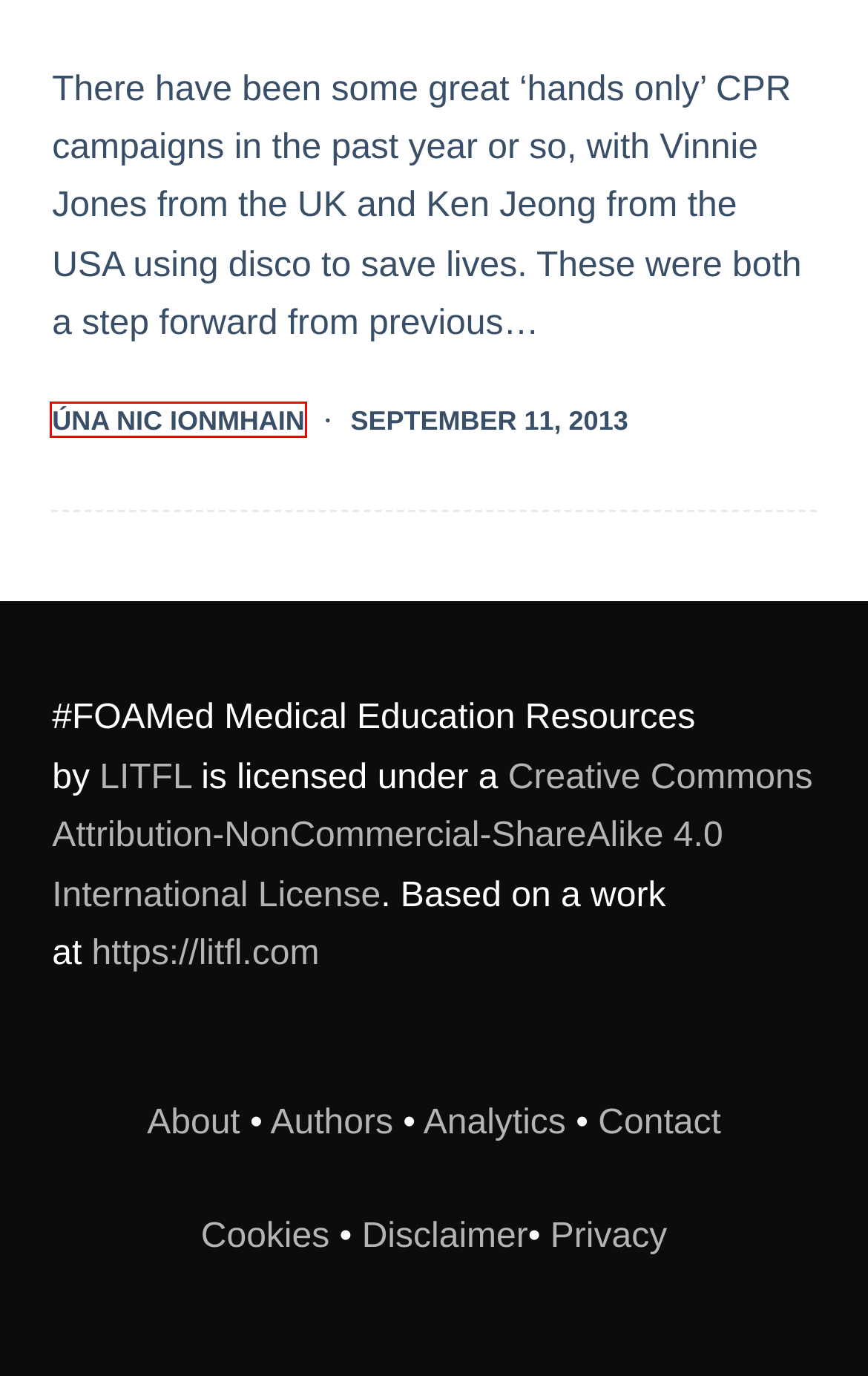Take a look at the provided webpage screenshot featuring a red bounding box around an element. Select the most appropriate webpage description for the page that loads after clicking on the element inside the red bounding box. Here are the candidates:
A. LITFL Authors • LITFL Medical education Blog
B. CC BY-NC-SA 4.0 Deed | Attribution-NonCommercial-ShareAlike 4.0 International
 | Creative Commons
C. Disclaimer • Life in the Fast Lane • LITFL Medical Blog • Legal Disclaimer
D. Cookie Declaration • LITFL
E. About • LITFL • Author Bioprophiles
F. Úna Nic Ionmhain, Author at Life in the Fast Lane • LITFL
G. Privacy Policy • LITFL • Life in the Fast lane
H. Author Analytics

F